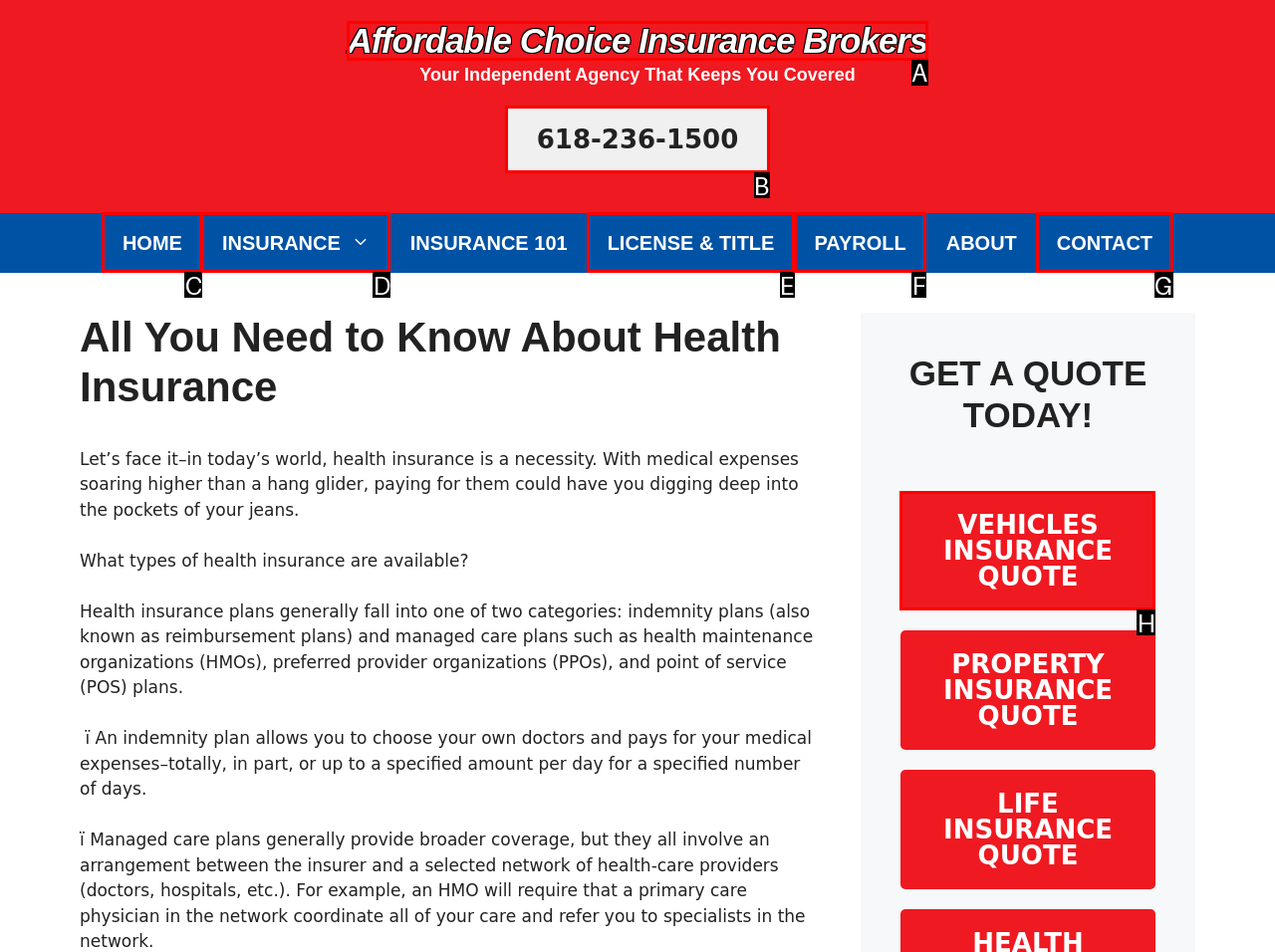Select the HTML element that needs to be clicked to carry out the task: Get a quote for vehicles insurance
Provide the letter of the correct option.

H